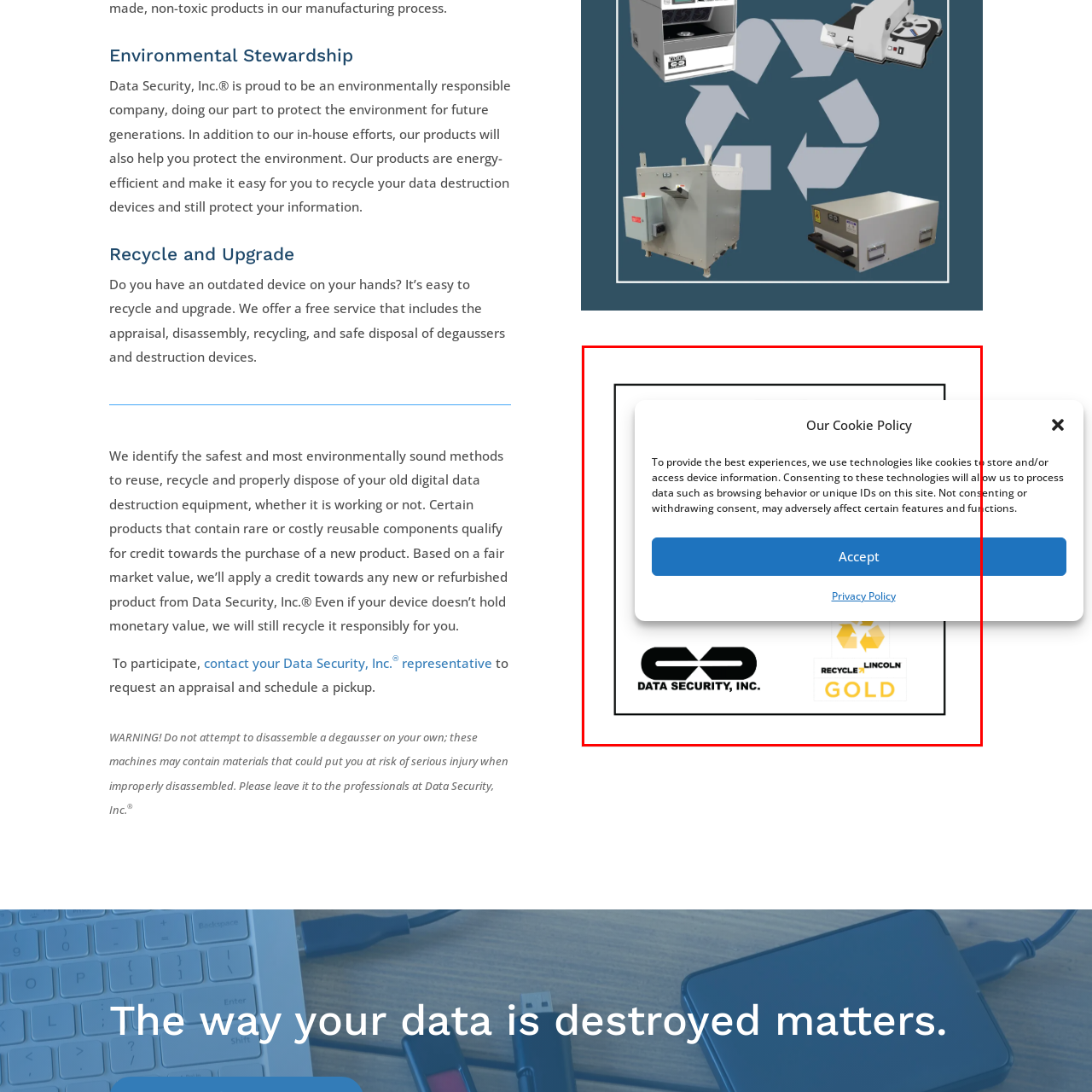What is the company's commitment?
Inspect the image within the red bounding box and answer concisely using one word or a short phrase.

Transparency in data usage